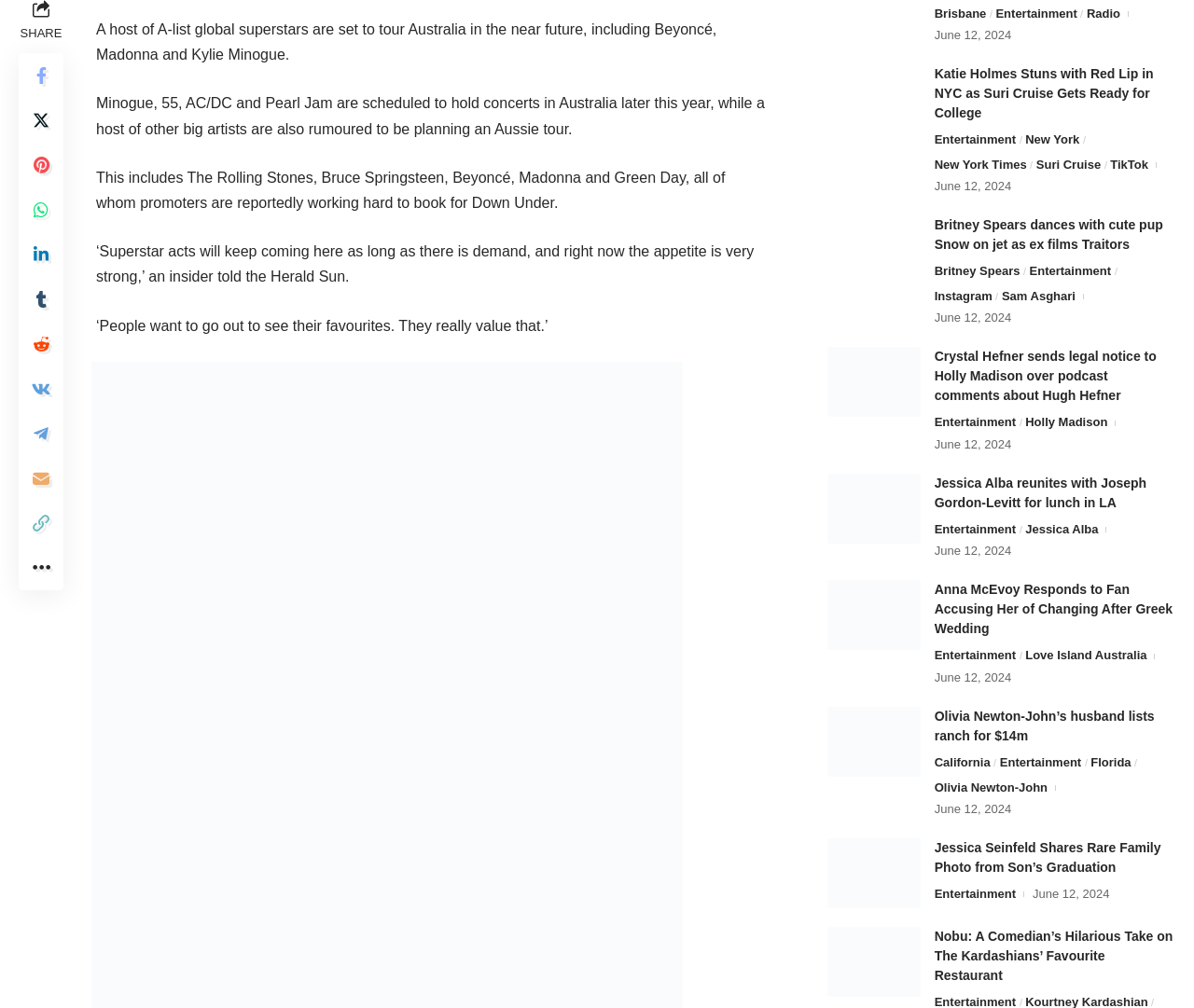Determine the bounding box coordinates of the UI element described below. Use the format (top-left x, top-left y, bottom-right x, bottom-right y) with floating point numbers between 0 and 1: aria-label="Share on Twitter"

[0.016, 0.097, 0.053, 0.141]